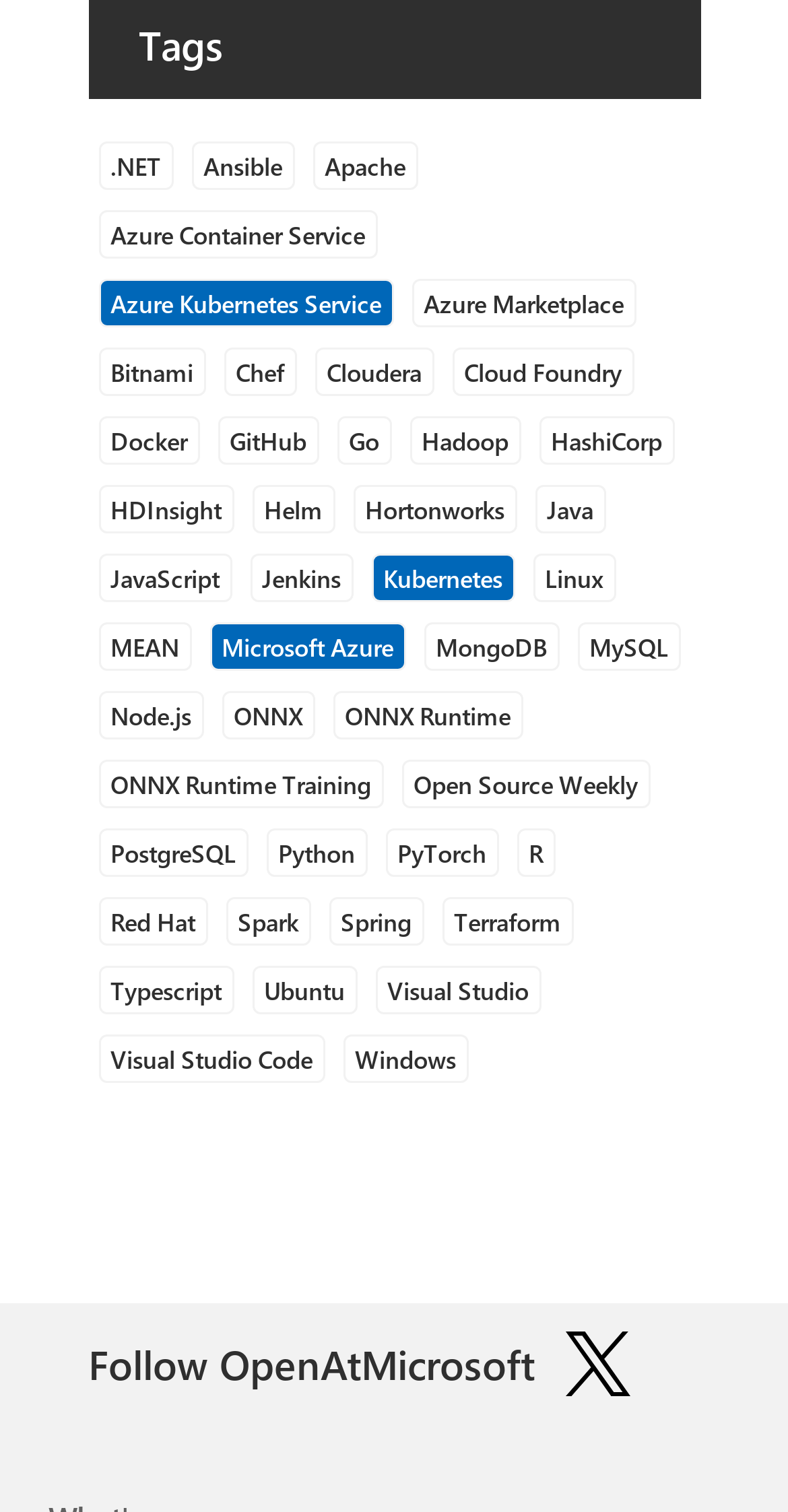Highlight the bounding box coordinates of the region I should click on to meet the following instruction: "Learn about Python".

[0.337, 0.548, 0.465, 0.58]